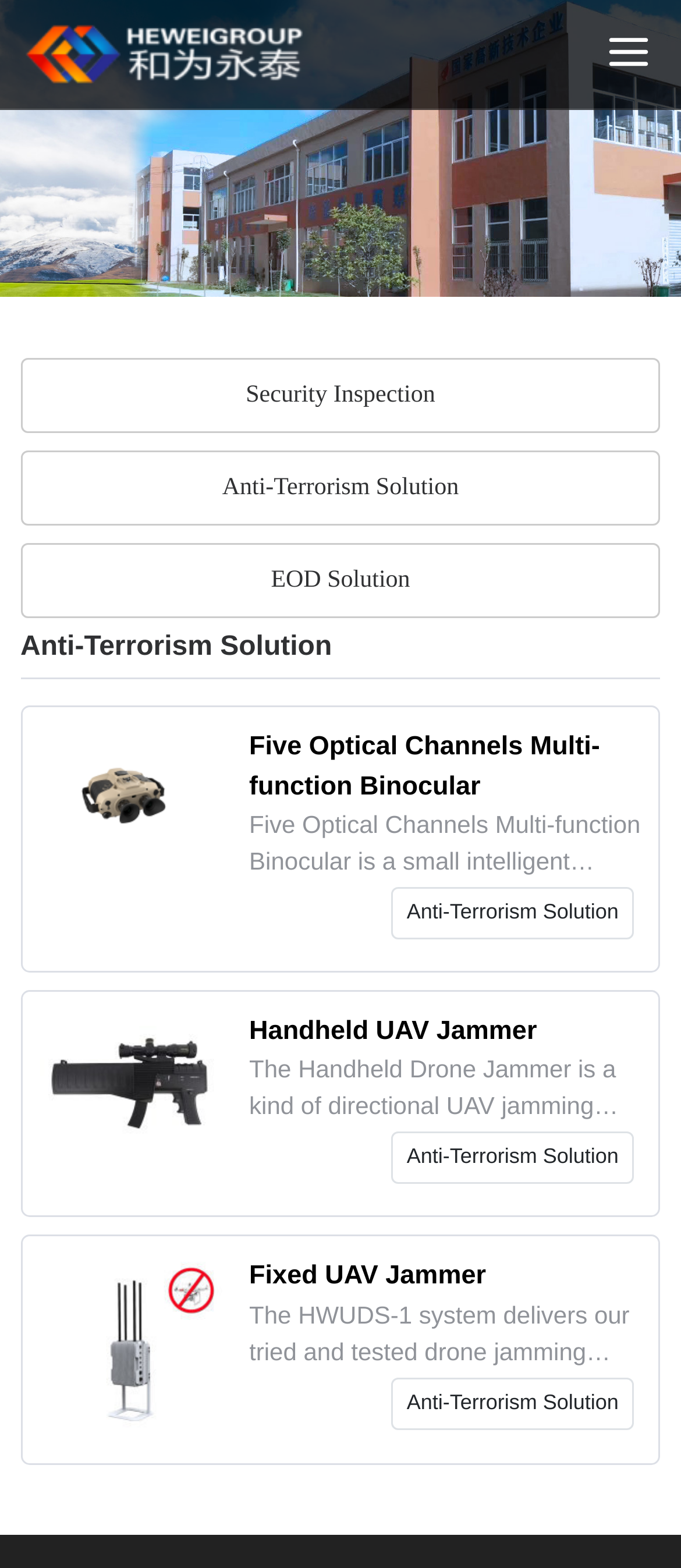Provide the bounding box coordinates of the HTML element this sentence describes: "Anti-Terrorism Solution".

[0.03, 0.287, 0.97, 0.335]